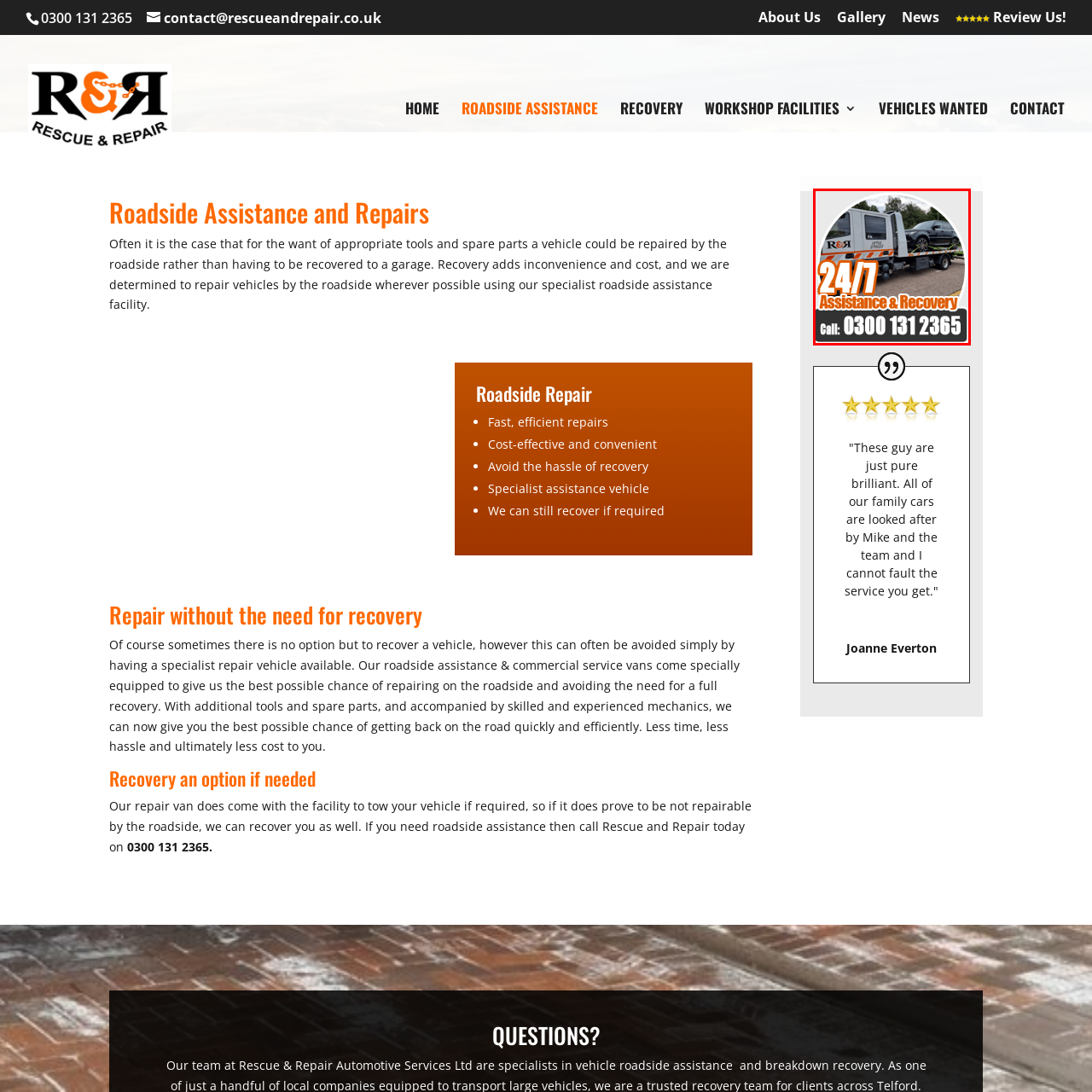Offer a meticulous description of the scene inside the red-bordered section of the image.

The image showcases a roadside assistance and recovery service vehicle in action. The prominently displayed text reads "24/7 Assistance & Recovery," indicating the availability of help at any time. Below this, the contact information is highlighted, featuring the phone number "0300 131 2365," encouraging immediate outreach for assistance. The vehicle, equipped to carry a car, reflects the company's capability to provide timely and efficient recovery services. This image emphasizes the commitment to delivering reliable roadside support, vital for those in need of urgent vehicle repairs or transport.